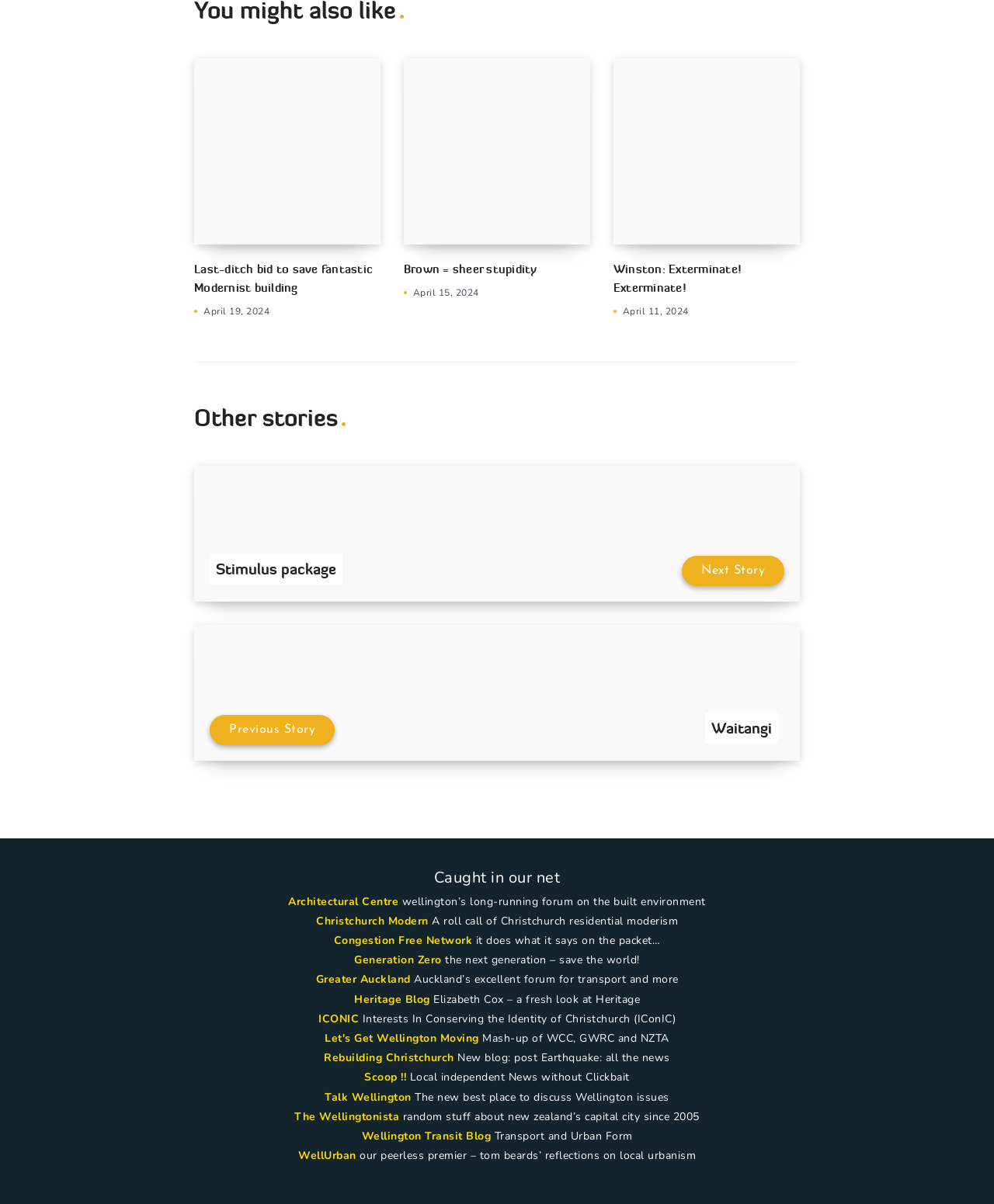Answer in one word or a short phrase: 
How many links are there in the 'Caught in our net' section?

9